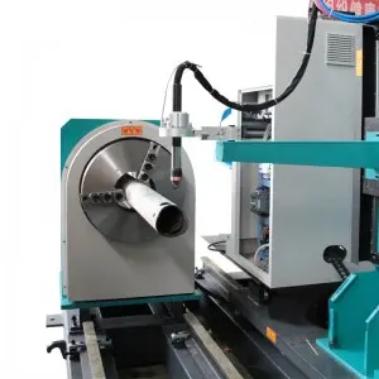Describe the image with as much detail as possible.

The image showcases a sophisticated industrial CNC (Computer Numerical Control) tube cutter, specifically designed for precise cutting of cylindrical materials. The machine features a large rotary fixture that securely holds the tube in place, enabling accurate cuts. A focused cutting head is visible, positioned above the tube, indicating the machine's advanced capabilities. This model is particularly notable for its efficient performance in professional settings, making it ideal for manufacturers seeking high-quality and precise fabrication solutions. The overall design is robust, reflecting its suitability for heavy-duty industrial applications.